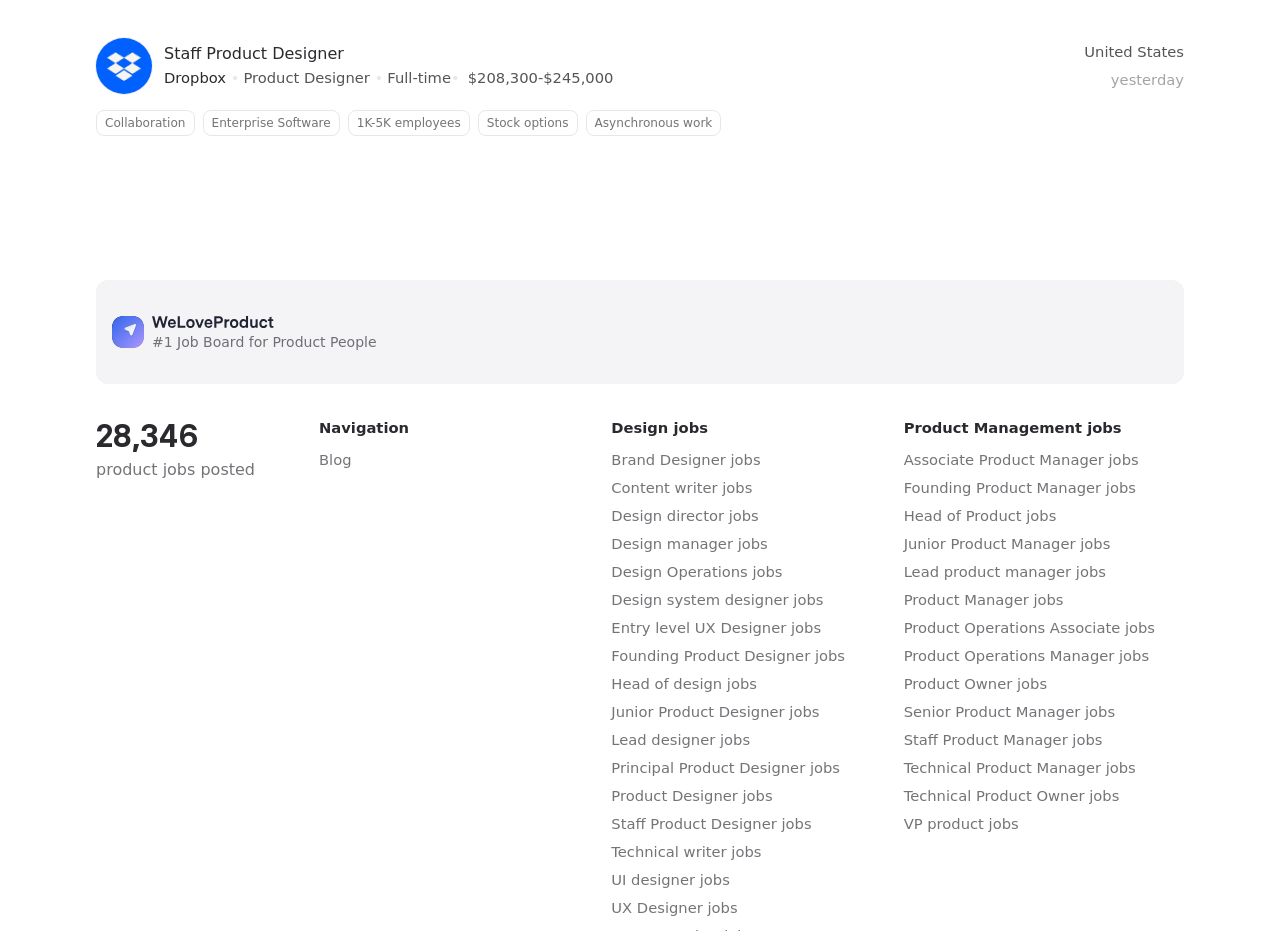Respond to the following question with a brief word or phrase:
What type of jobs are listed under 'Design jobs'?

Various design jobs